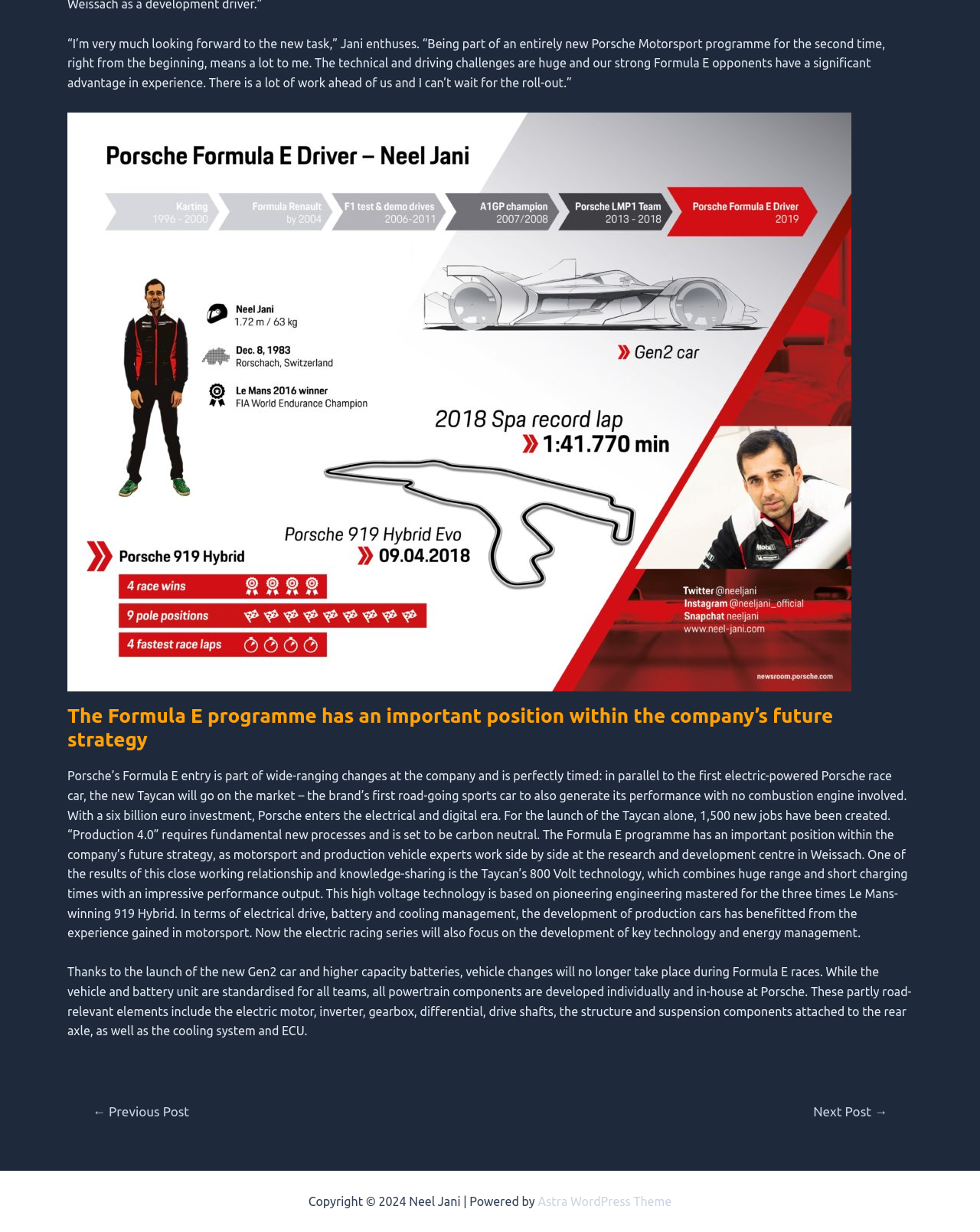What is the theme of the website powered by?
Give a detailed explanation using the information visible in the image.

The StaticText element with OCR text 'Copyright © 2024 Neel Jani | Powered by' is followed by a link element with OCR text 'Astra WordPress Theme', indicating that the theme of the website is powered by Astra WordPress Theme.